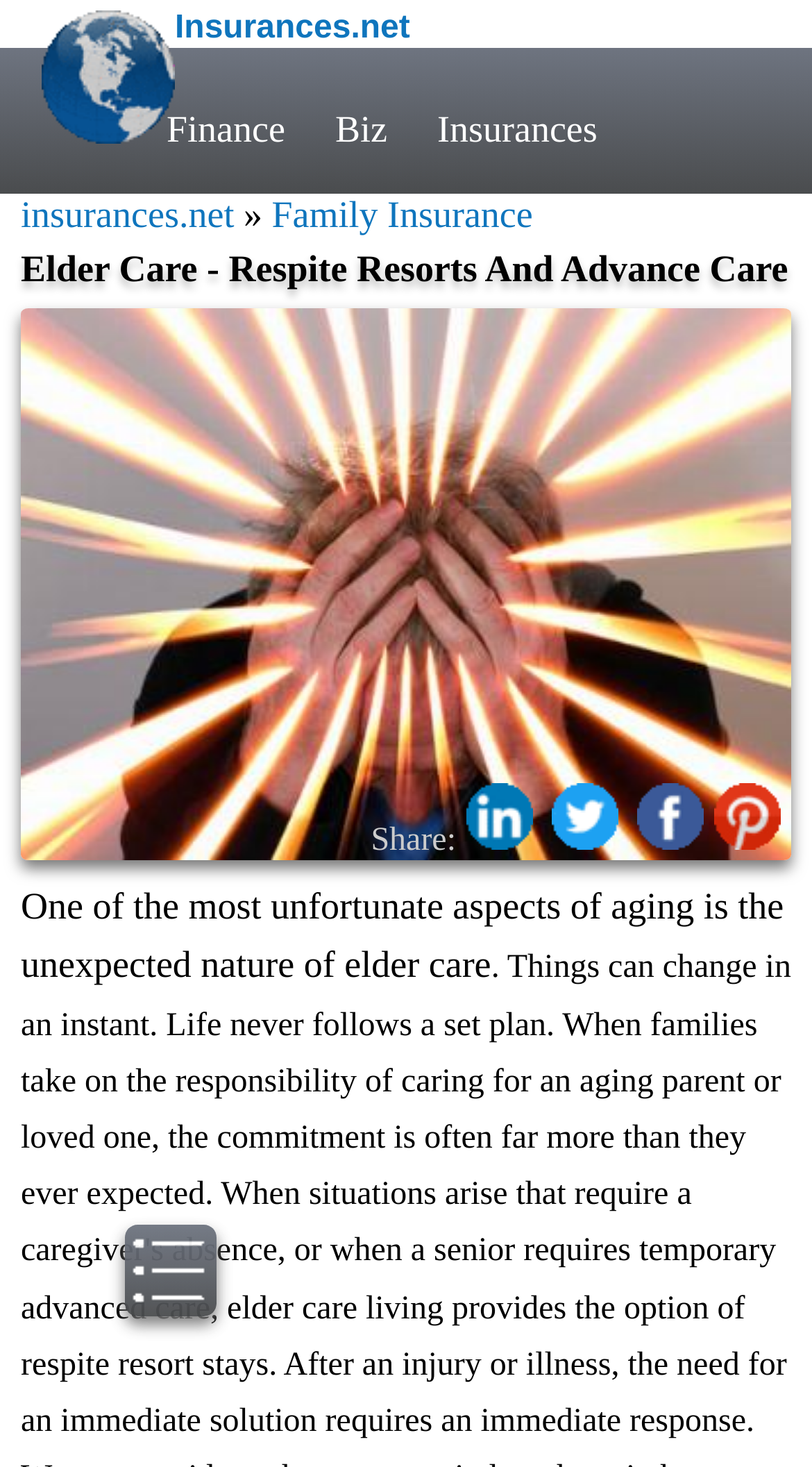Pinpoint the bounding box coordinates of the area that must be clicked to complete this instruction: "click on Family Insurance".

[0.335, 0.132, 0.656, 0.16]